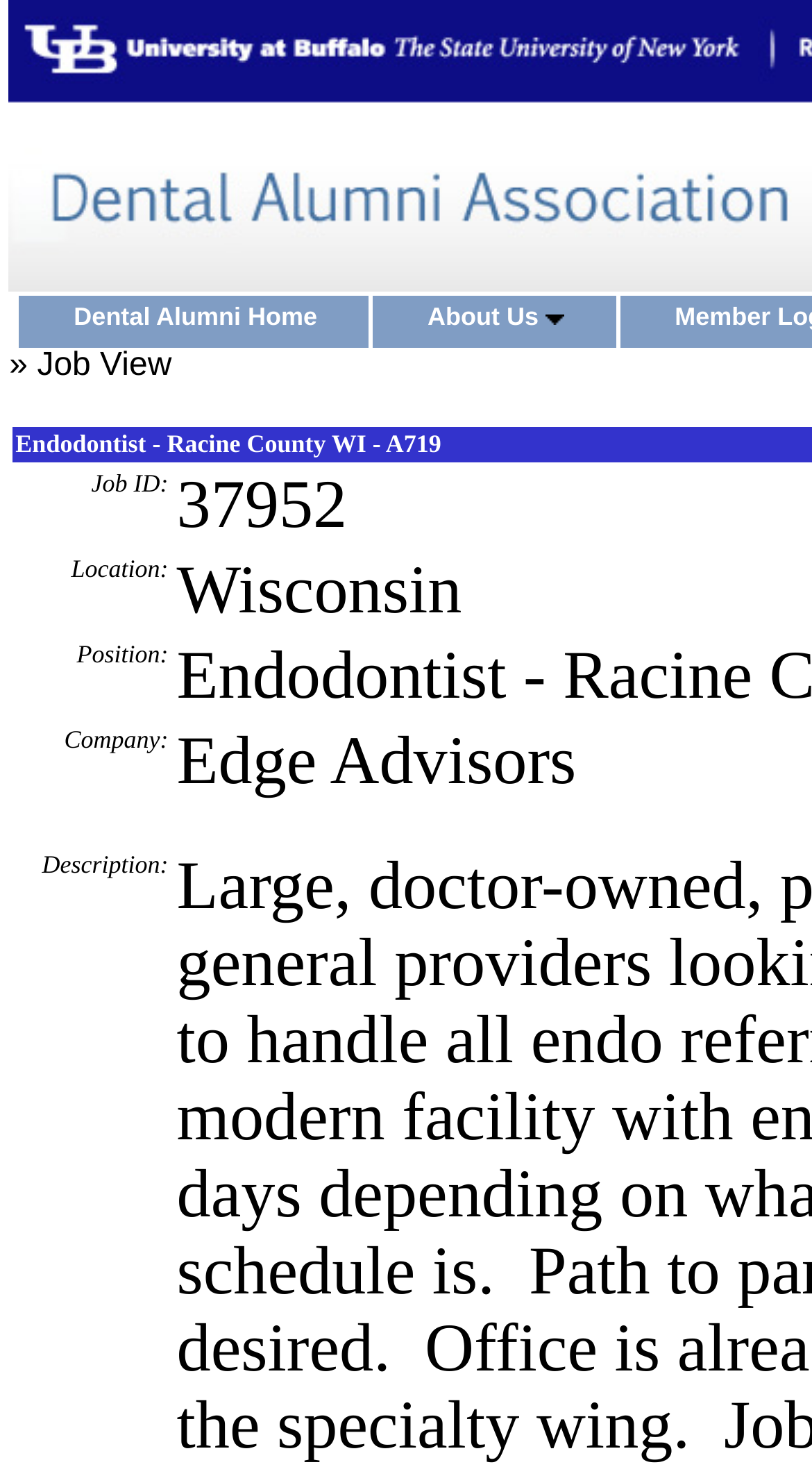Describe all the significant parts and information present on the webpage.

The webpage is a job view page, with the title "UB Dental Alumni Association" prominently displayed at the top left corner. Below the title, there are two columns of links. The left column has a link to "Dental Alumni Home" and the right column has a link to "About Us" with a ">>" icon next to it, indicating a dropdown or submenu.

To the right of the title, there are five table cells arranged vertically, each containing a label and its corresponding value. The labels are "Job ID:", "Location:", "Position:", "Company:", and a blank label. These cells are positioned from top to bottom, with the "Job ID:" label at the top and the blank label at the bottom.

There are two images on the page, one associated with the "UB Dental Alumni Association" title and another with the ">>" icon next to the "About Us" link.